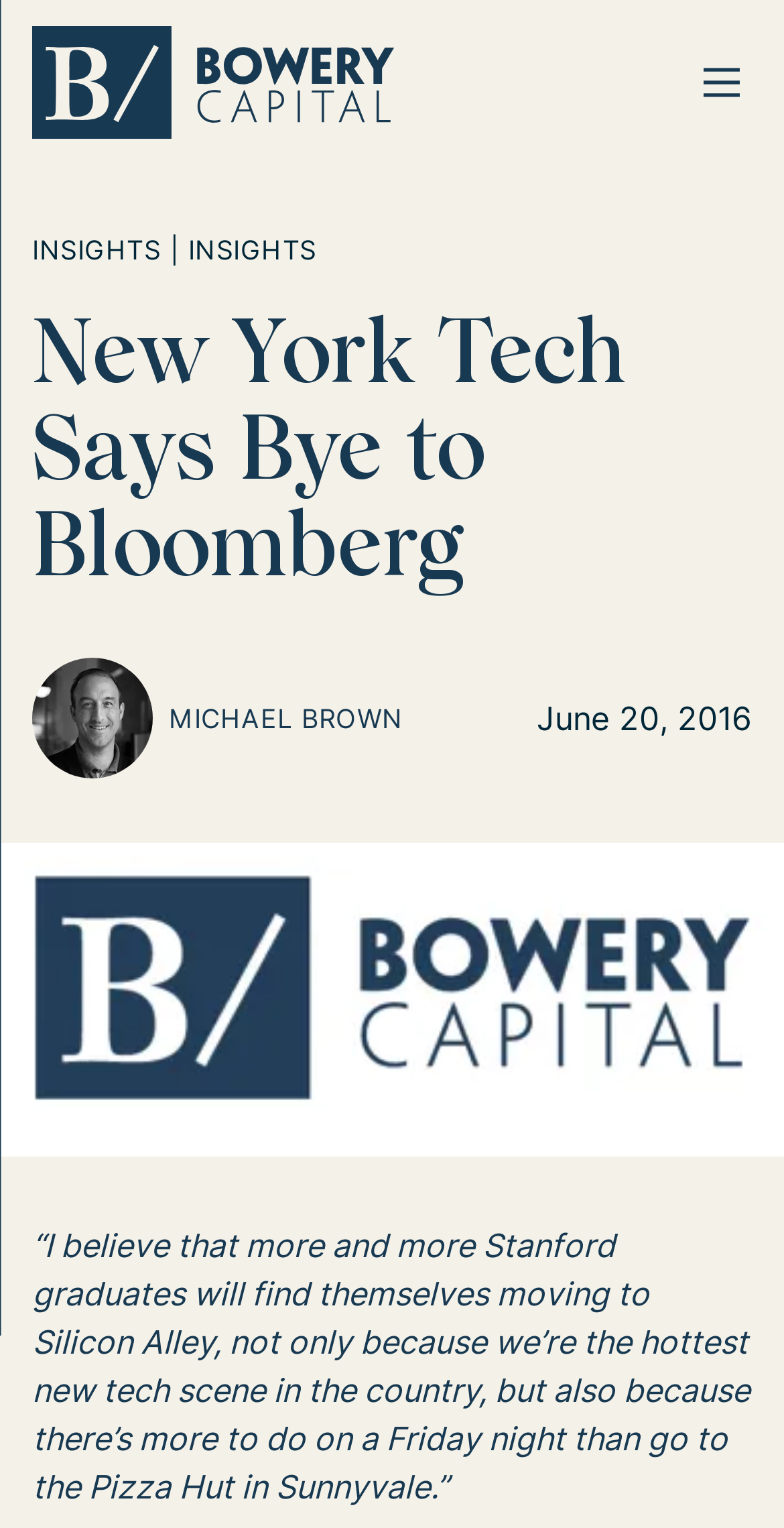What is the topic of the article? Refer to the image and provide a one-word or short phrase answer.

New York Tech